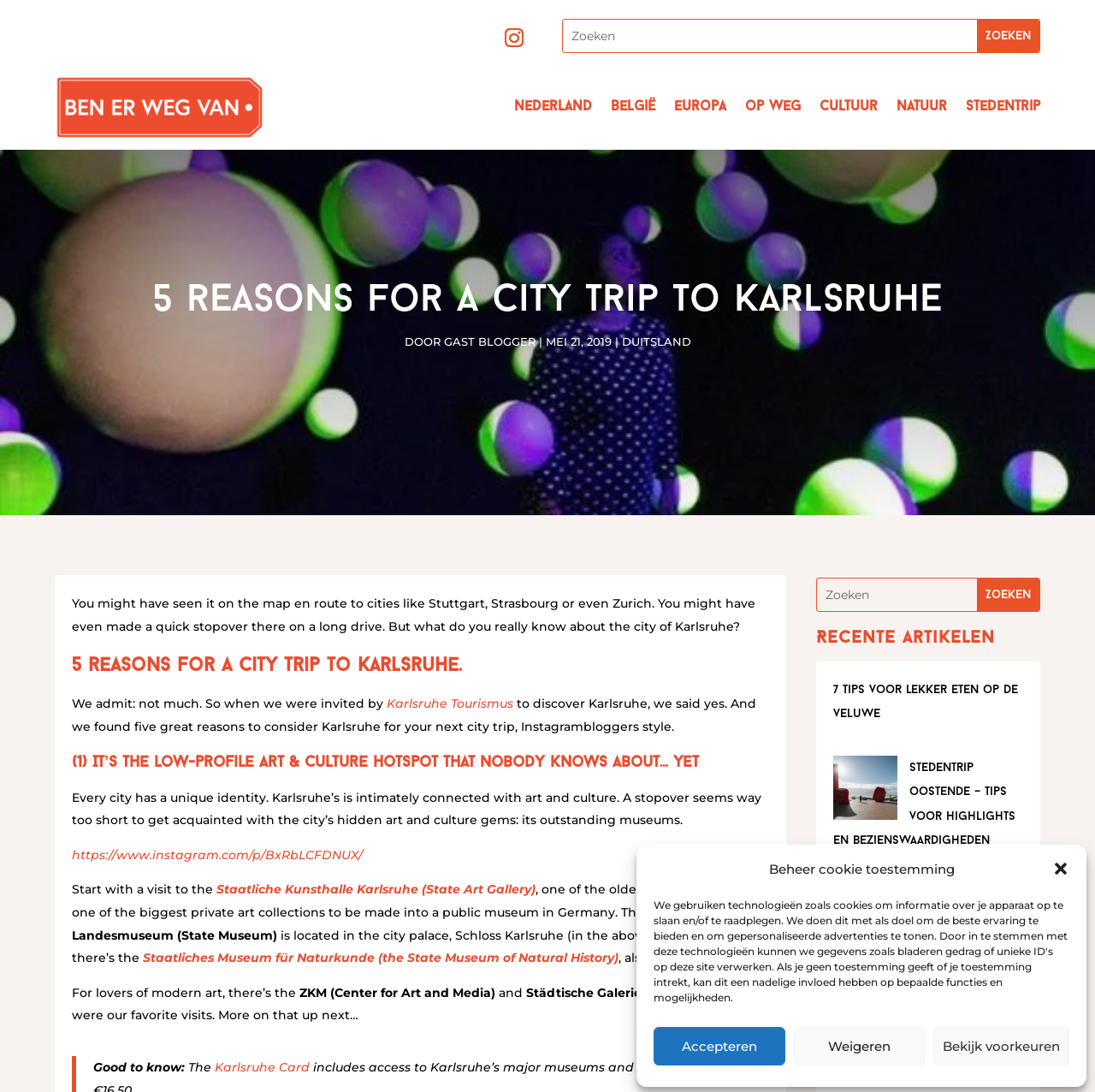Please locate and generate the primary heading on this webpage.

5 reasons for a city trip to Karlsruhe